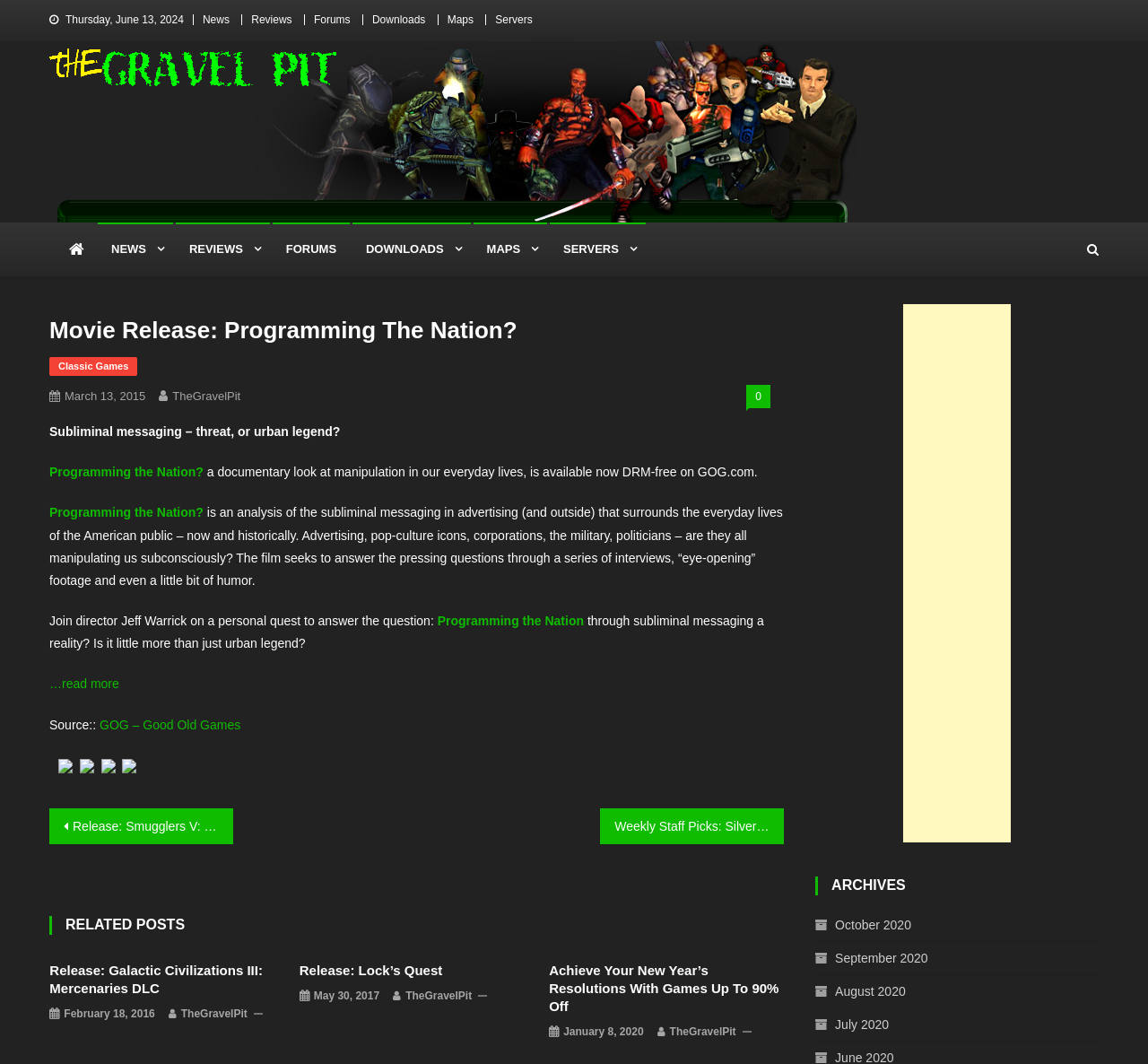Using the details in the image, give a detailed response to the question below:
What is the date of the movie release?

The date of the movie release can be found at the top of the webpage, which is 'Thursday, June 13, 2024'.